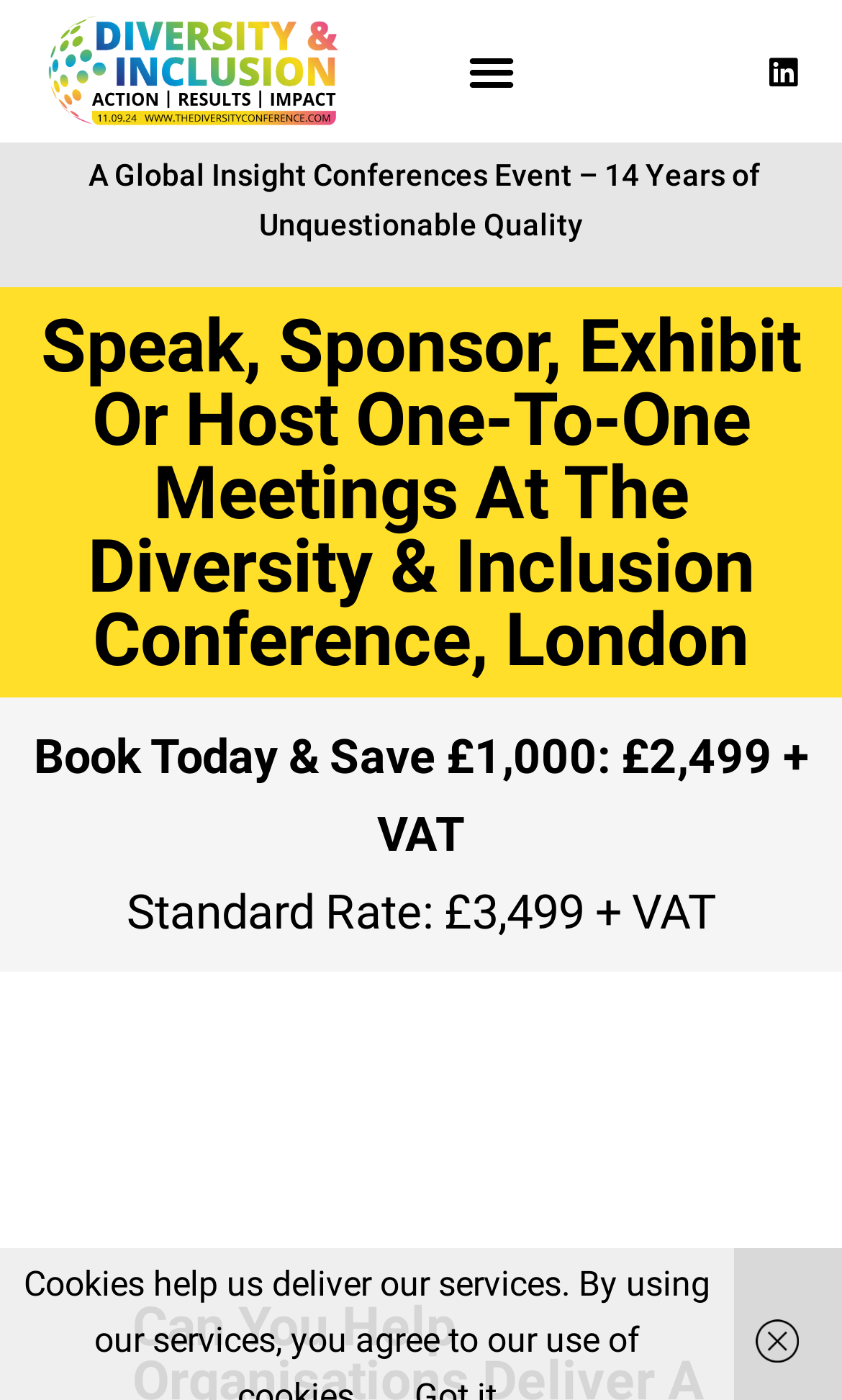From the details in the image, provide a thorough response to the question: What is the location of the conference?

The webpage heading 'Speak, Sponsor, Exhibit Or Host One-To-One Meetings At The Diversity & Inclusion Conference, London' explicitly mentions that the conference is taking place in London.